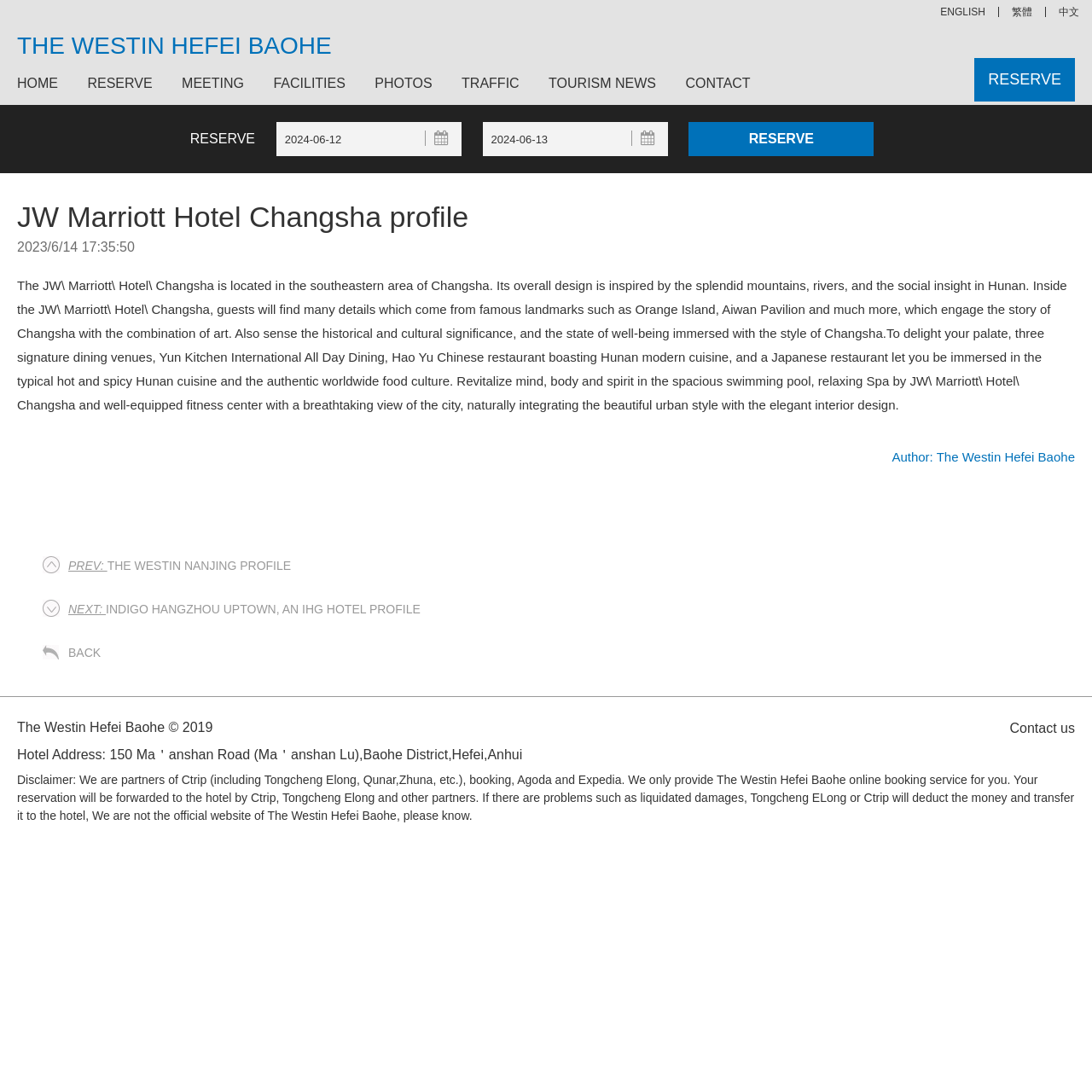Answer with a single word or phrase: 
What is the address of the hotel?

150 Ma'anshan Road, Baohe District, Hefei, Anhui